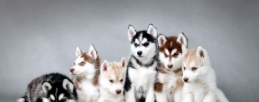What colors are the puppies' eyes?
Using the image, answer in one word or phrase.

Blue or brown